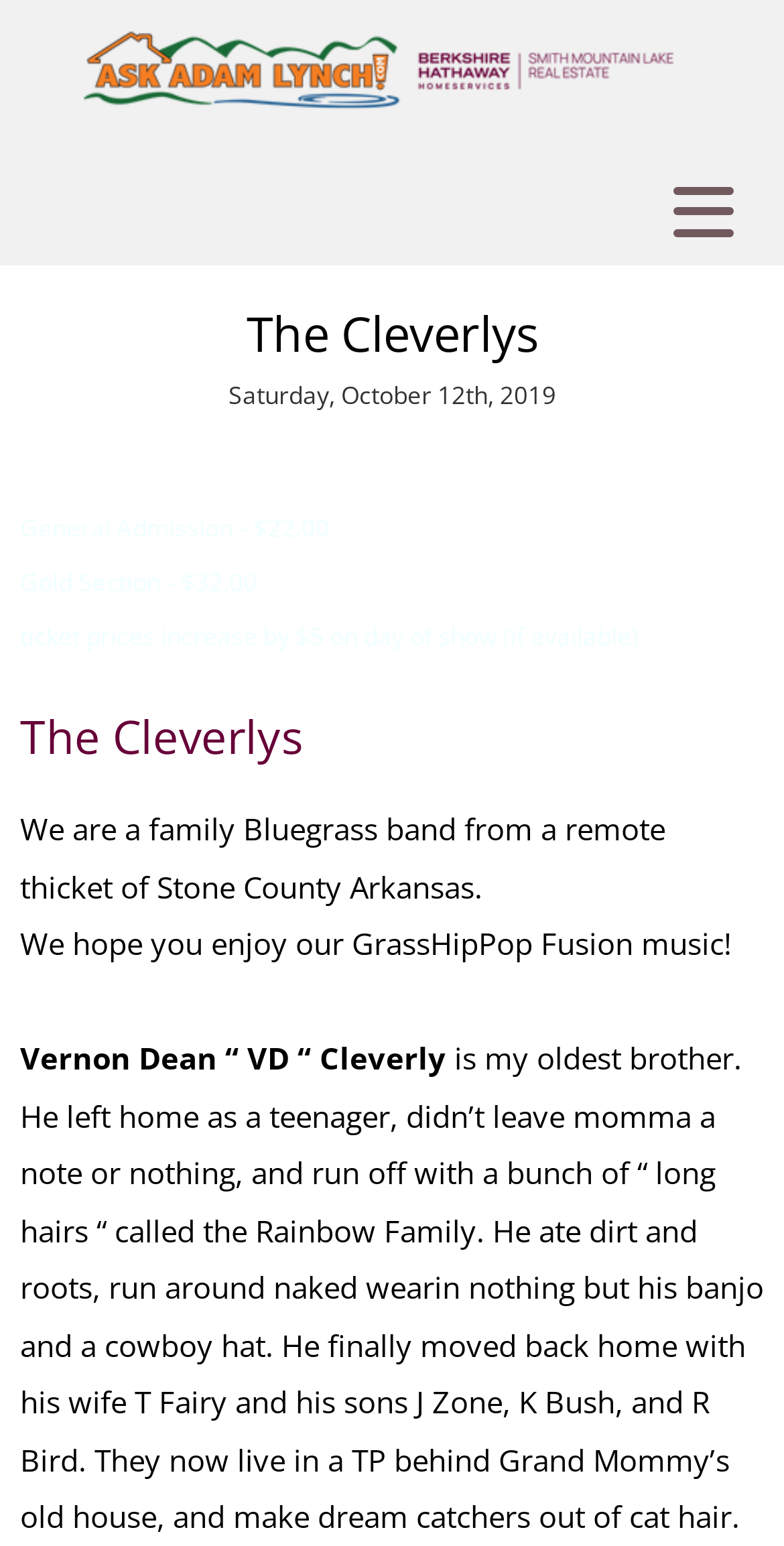What is the name of the family member mentioned? Refer to the image and provide a one-word or short phrase answer.

Vernon Dean “ VD “ Cleverly